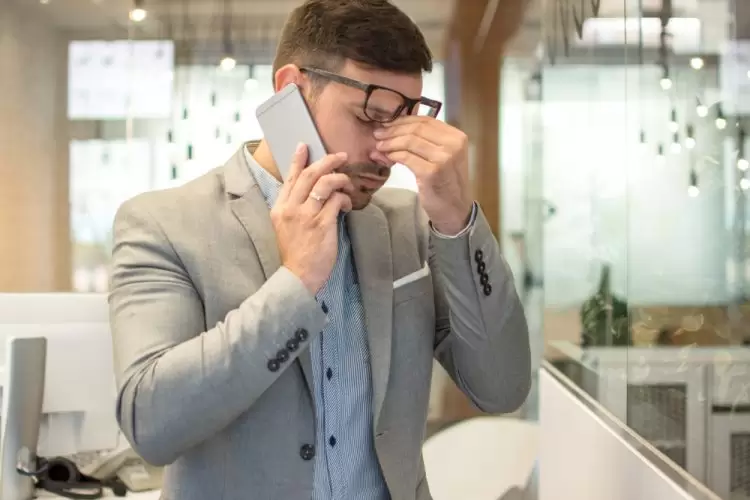Generate a complete and detailed caption for the image.

The image depicts a stressed businessman in a modern office environment. He is dressed in a sharp gray suit, wearing glasses, and is holding a smartphone to his ear. With one hand, he is rubbing his forehead, a common gesture indicating tension or fatigue. The background features a bright, open office space with contemporary design elements, including large windows and an array of hanging lights. This visual encapsulates the theme of financial stress, often faced by entrepreneurs and business operators, as highlighted in the article "5 Ways to Avoid Financial Stress When Running a Business," which advises on maintaining good accounting habits and managing cash flow effectively.